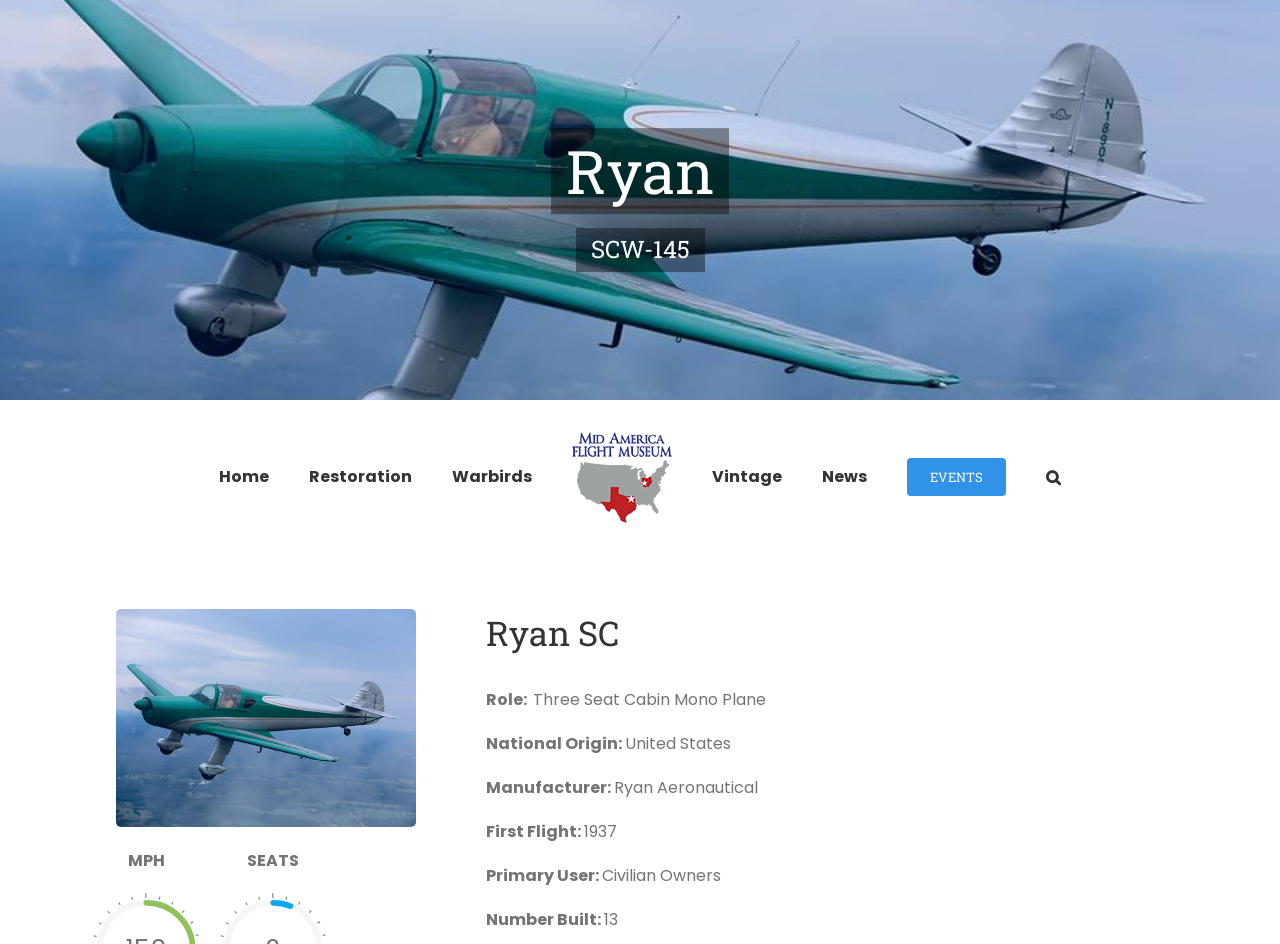Offer a meticulous description of the webpage's structure and content.

The webpage is about the Ryan SC, a three-seat cabin monoplane. At the top, there is a heading that reads "Ryan" and another heading below it that reads "SCW-145". 

On the left side, there is a main menu navigation bar with links to "Home", "Restoration", "Warbirds", "Mid America Flight Musuem Logo", "Vintage", "News", "EVENTS", and a "Search" button. The "Mid America Flight Musuem Logo" link contains an image of the logo.

On the right side, there is a section with details about the Ryan SC. It starts with a heading that reads "Ryan SC" and then lists its specifications, including its role, national origin, manufacturer, first flight, primary user, and number built. The specifications are presented in a list format with labels and values, such as "Role: Three Seat Cabin Mono Plane" and "National Origin: United States". 

At the very top, there is a title that reads "Ryan SC – Mid America Flight Musuem".